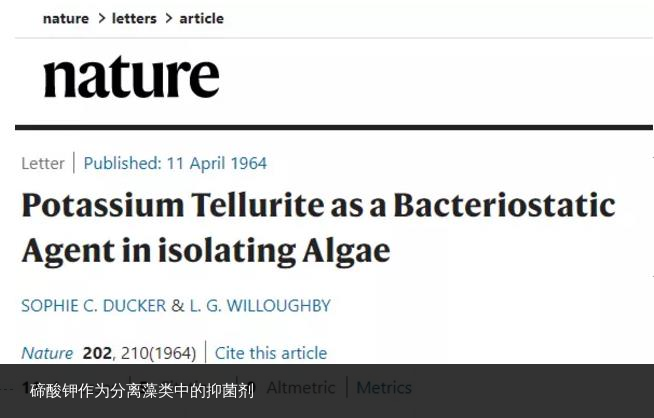Depict the image with a detailed narrative.

The image features the title and publication details of a scientific letter titled "Potassium Tellurite as a Bacteriostatic Agent in isolating Algae," authored by Sophie C. Ducker and L. G. Willoughby. Published in the journal *Nature* on April 11, 1964, this document explores the efficacy of potassium tellurite in isolating algae by acting as a bacteriostatic agent. The publication emphasizes its significance in the study of algal cultures, highlighting its vital role in microbiological research. The design of the article adheres to typical journal formatting, providing a scholarly context for the investigation of algal isolation techniques.